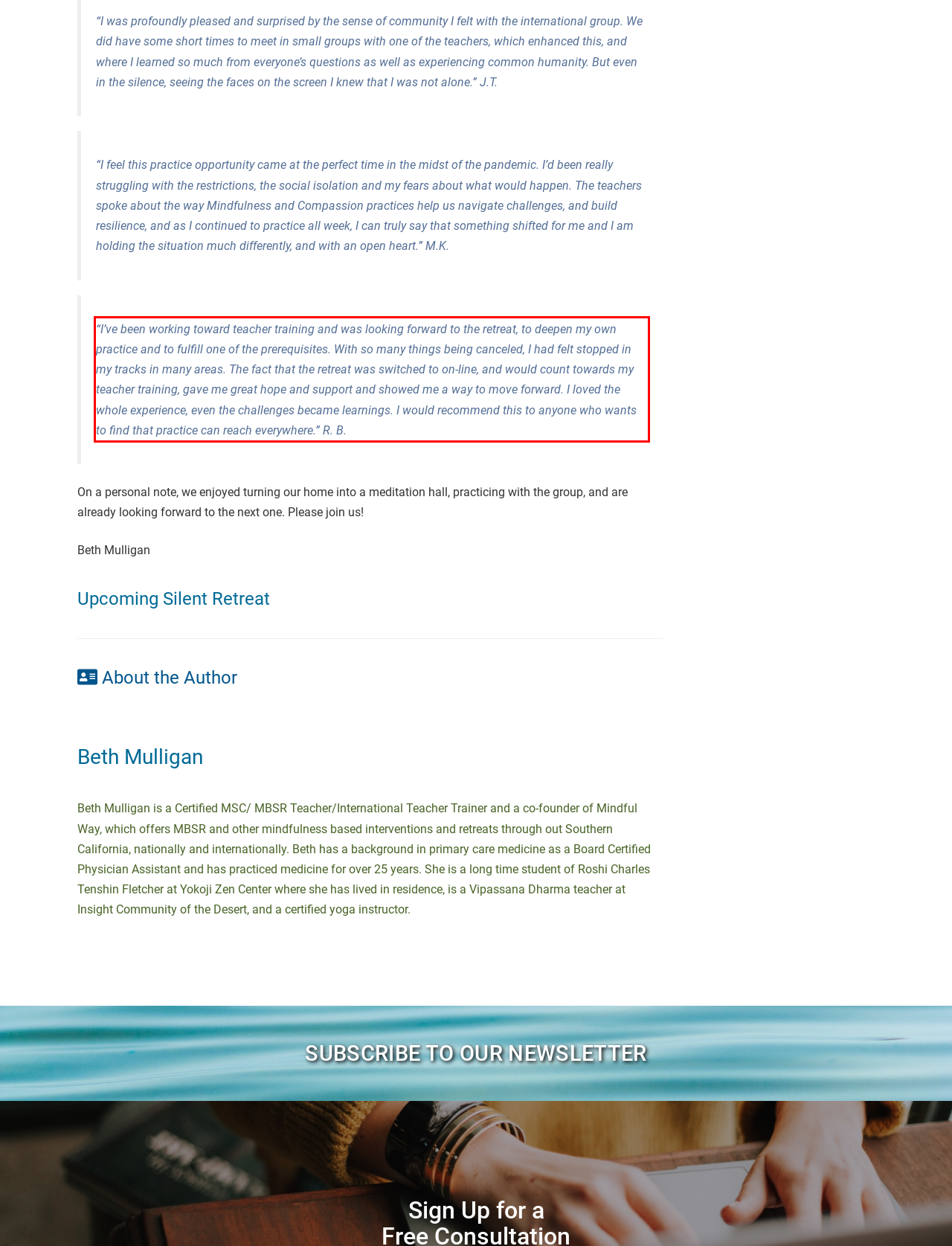Please examine the webpage screenshot containing a red bounding box and use OCR to recognize and output the text inside the red bounding box.

“I’ve been working toward teacher training and was looking forward to the retreat, to deepen my own practice and to fulfill one of the prerequisites. With so many things being canceled, I had felt stopped in my tracks in many areas. The fact that the retreat was switched to on-line, and would count towards my teacher training, gave me great hope and support and showed me a way to move forward. I loved the whole experience, even the challenges became learnings. I would recommend this to anyone who wants to find that practice can reach everywhere.” R. B.